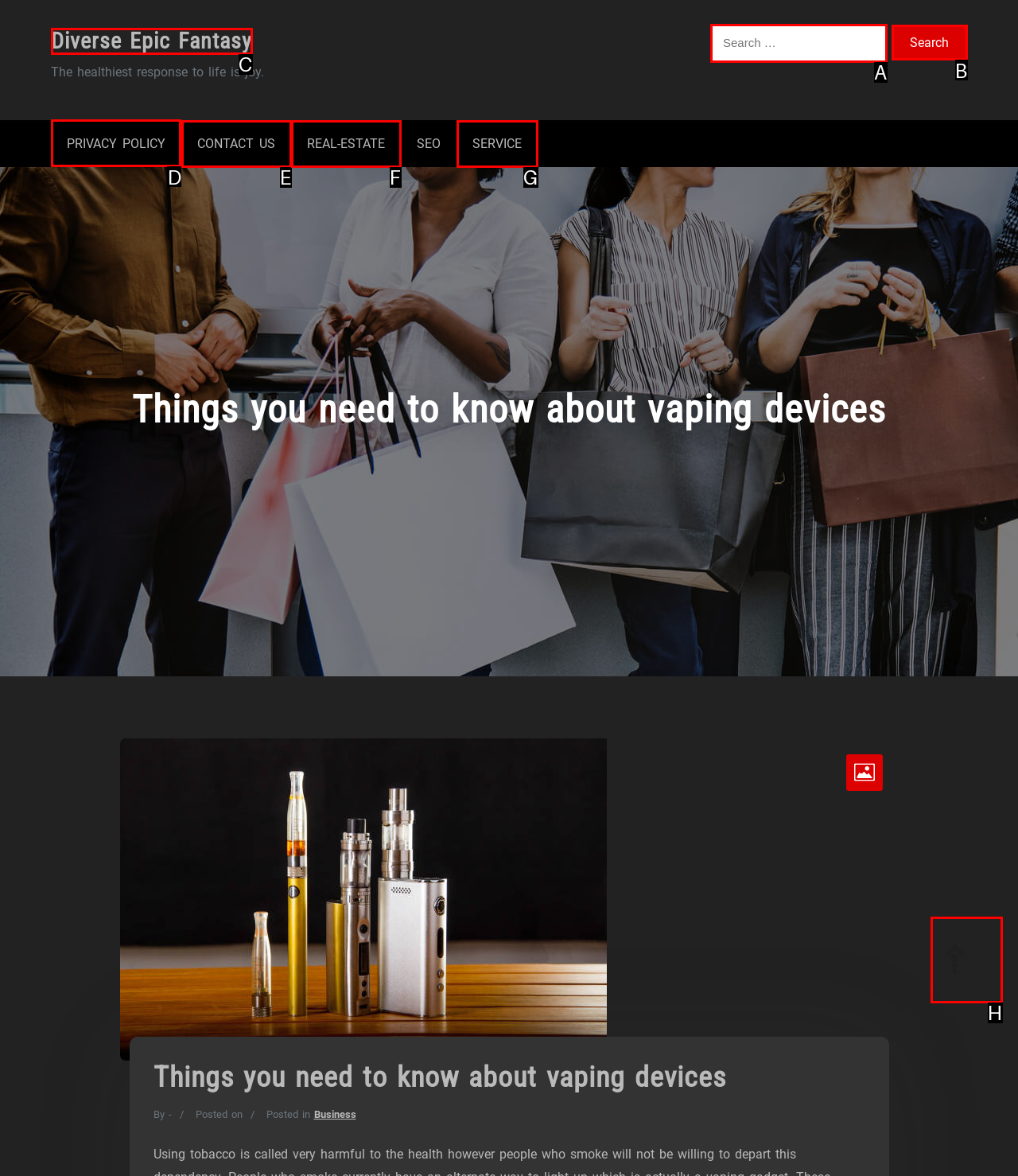Indicate which HTML element you need to click to complete the task: Read PRIVACY POLICY. Provide the letter of the selected option directly.

D